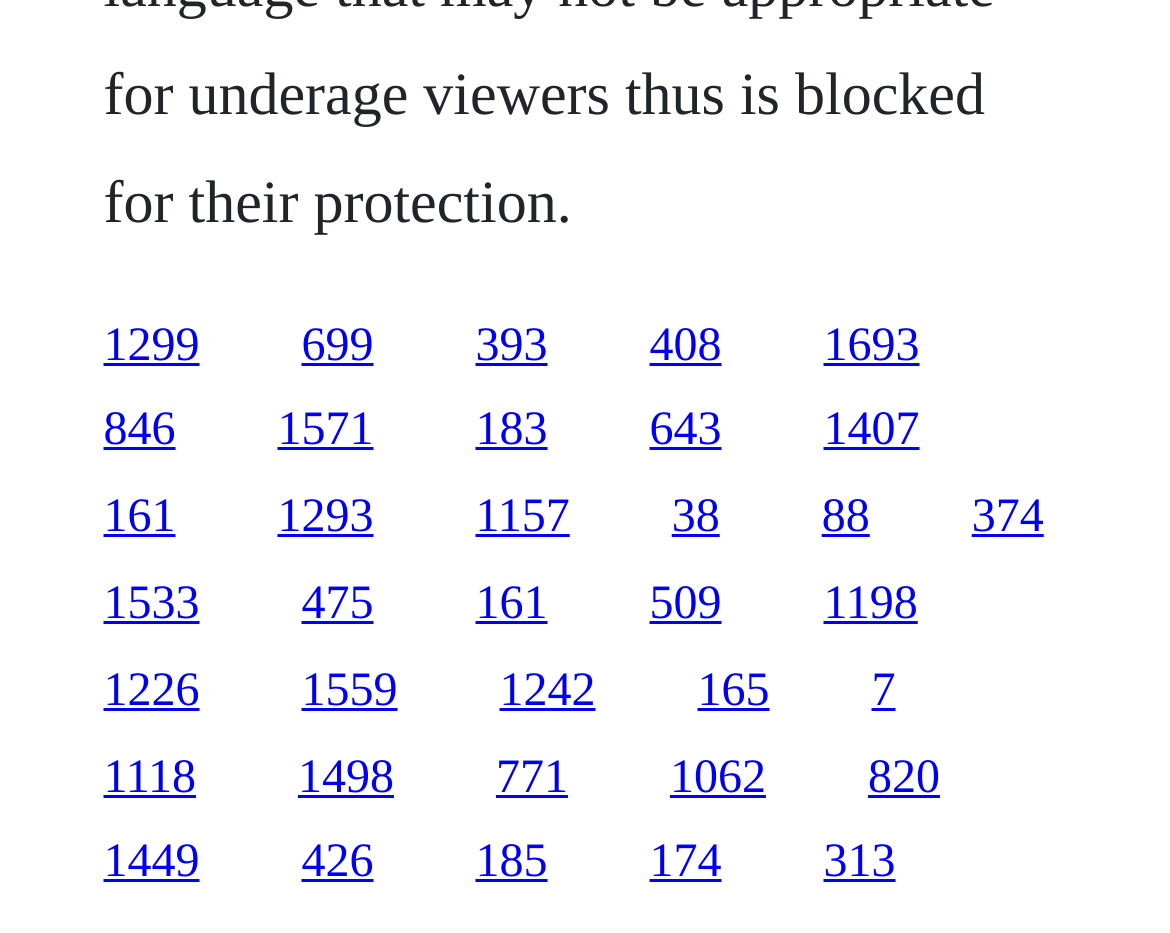Please identify the bounding box coordinates of the area that needs to be clicked to follow this instruction: "access the ninth link".

[0.088, 0.528, 0.15, 0.583]